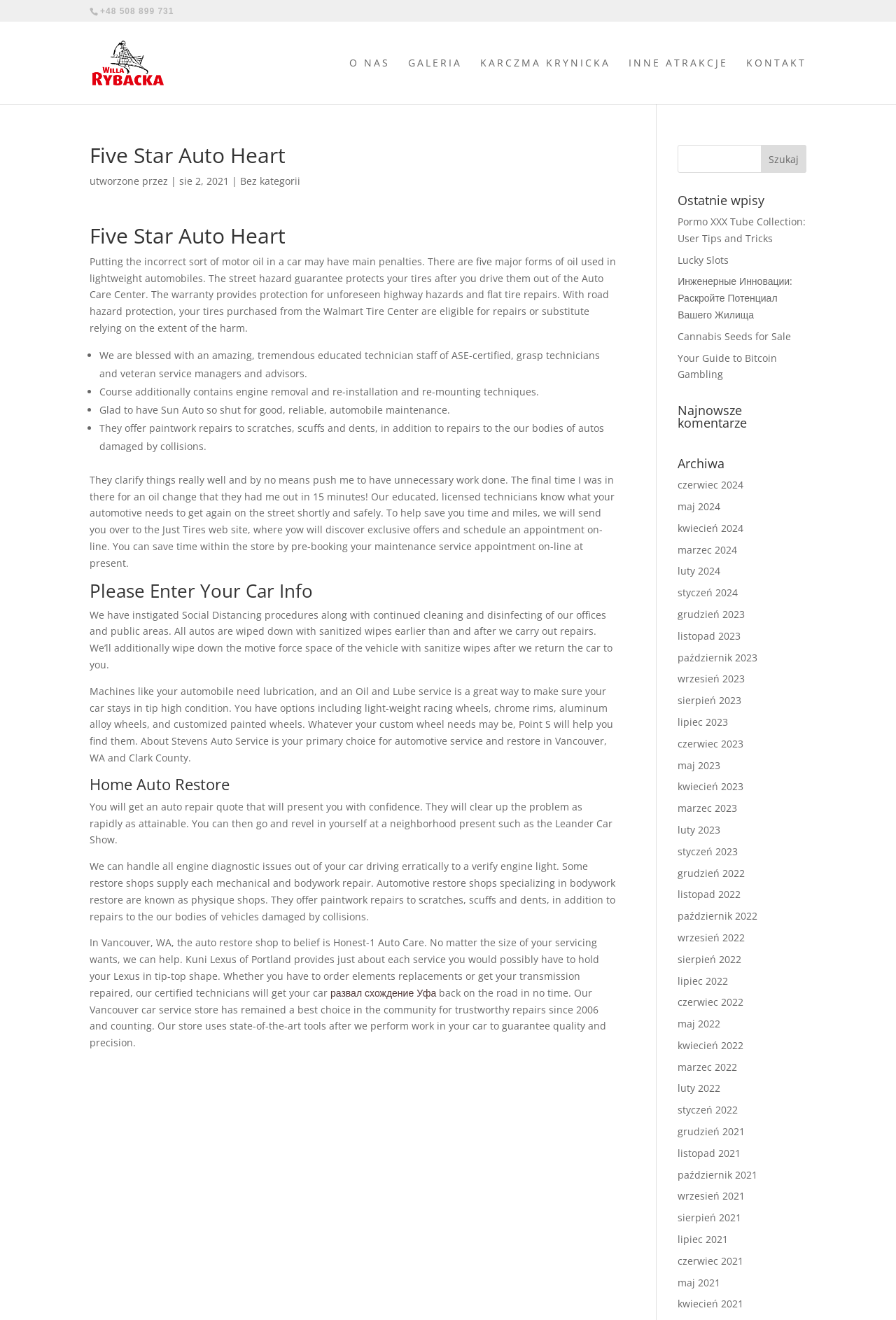Please find the bounding box coordinates of the element that you should click to achieve the following instruction: "Go to O NAS page". The coordinates should be presented as four float numbers between 0 and 1: [left, top, right, bottom].

[0.39, 0.044, 0.435, 0.079]